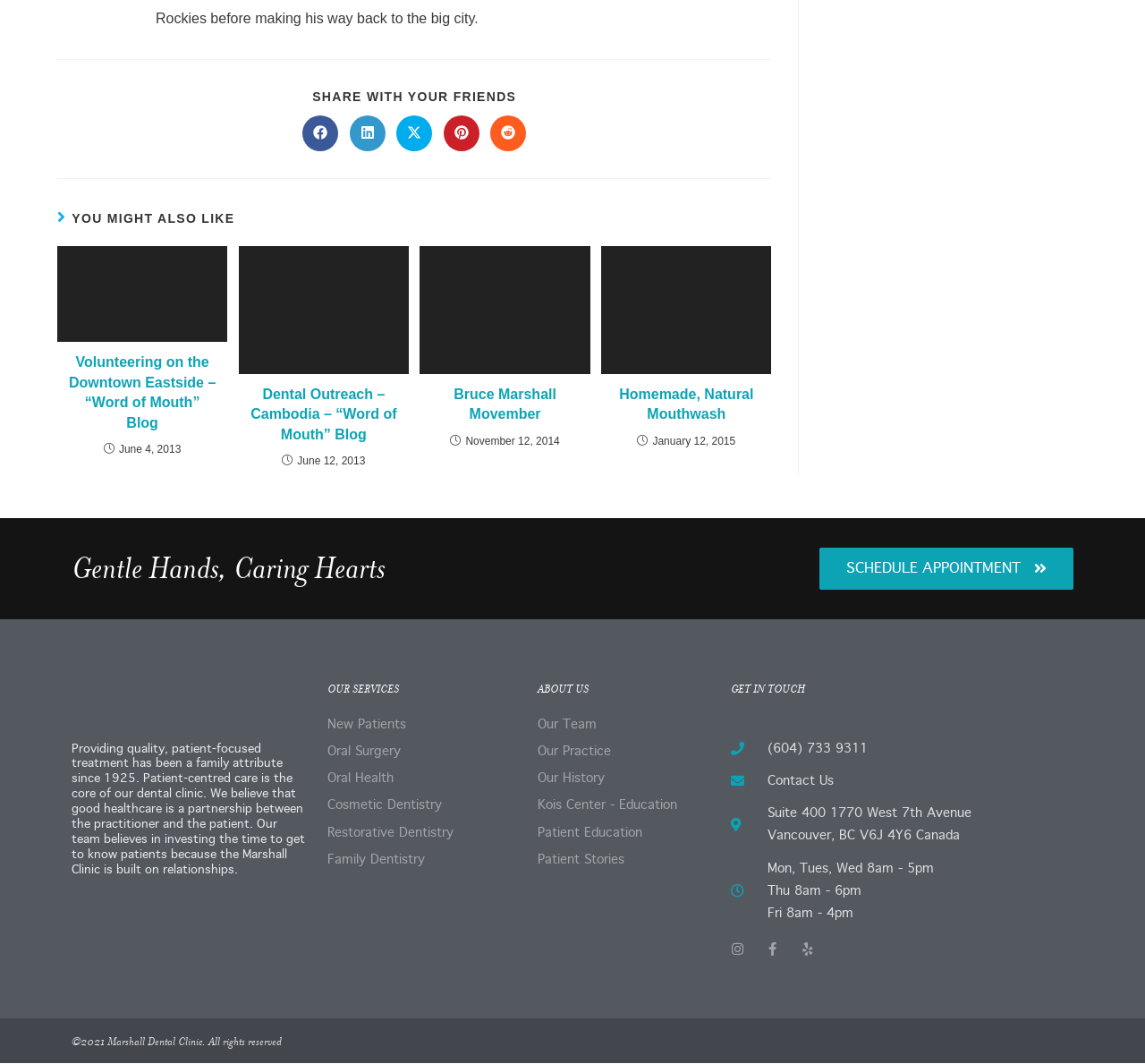Specify the bounding box coordinates of the element's area that should be clicked to execute the given instruction: "Read more about the article Volunteering on the Downtown Eastside – “Word of Mouth” Blog". The coordinates should be four float numbers between 0 and 1, i.e., [left, top, right, bottom].

[0.05, 0.231, 0.199, 0.322]